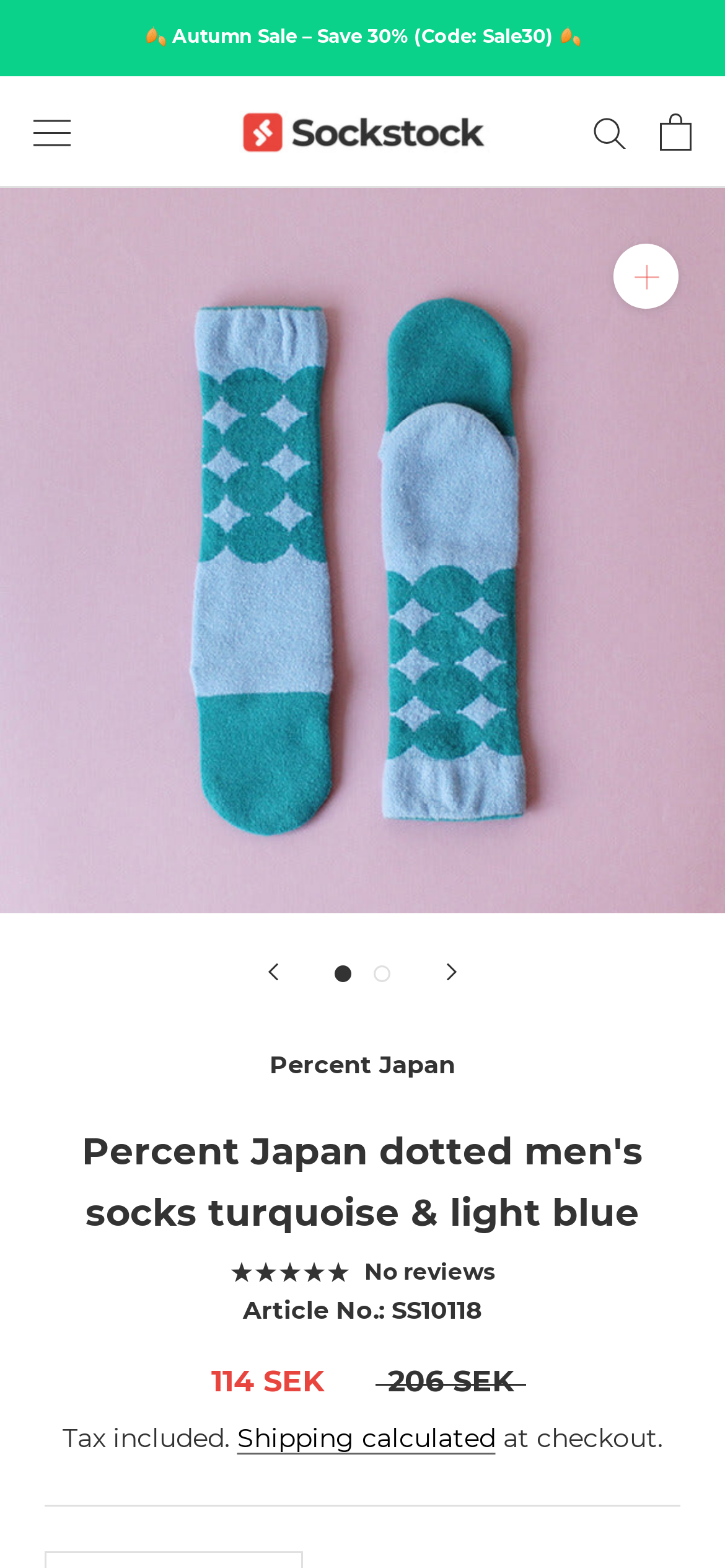Determine the bounding box coordinates of the clickable element necessary to fulfill the instruction: "Go to Sockstock website". Provide the coordinates as four float numbers within the 0 to 1 range, i.e., [left, top, right, bottom].

[0.321, 0.066, 0.679, 0.102]